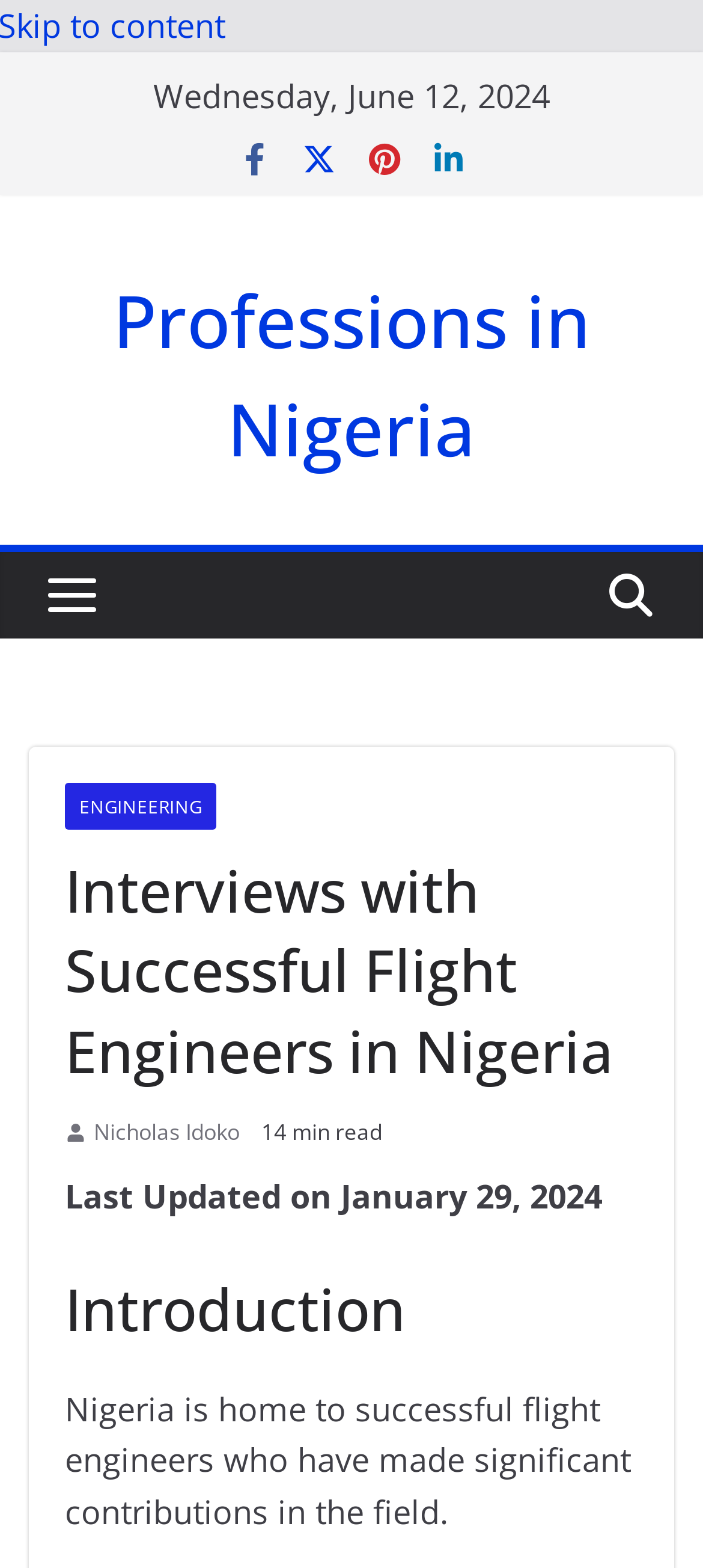Please identify the bounding box coordinates of the area that needs to be clicked to fulfill the following instruction: "Check out 'The Latte Boy'."

None